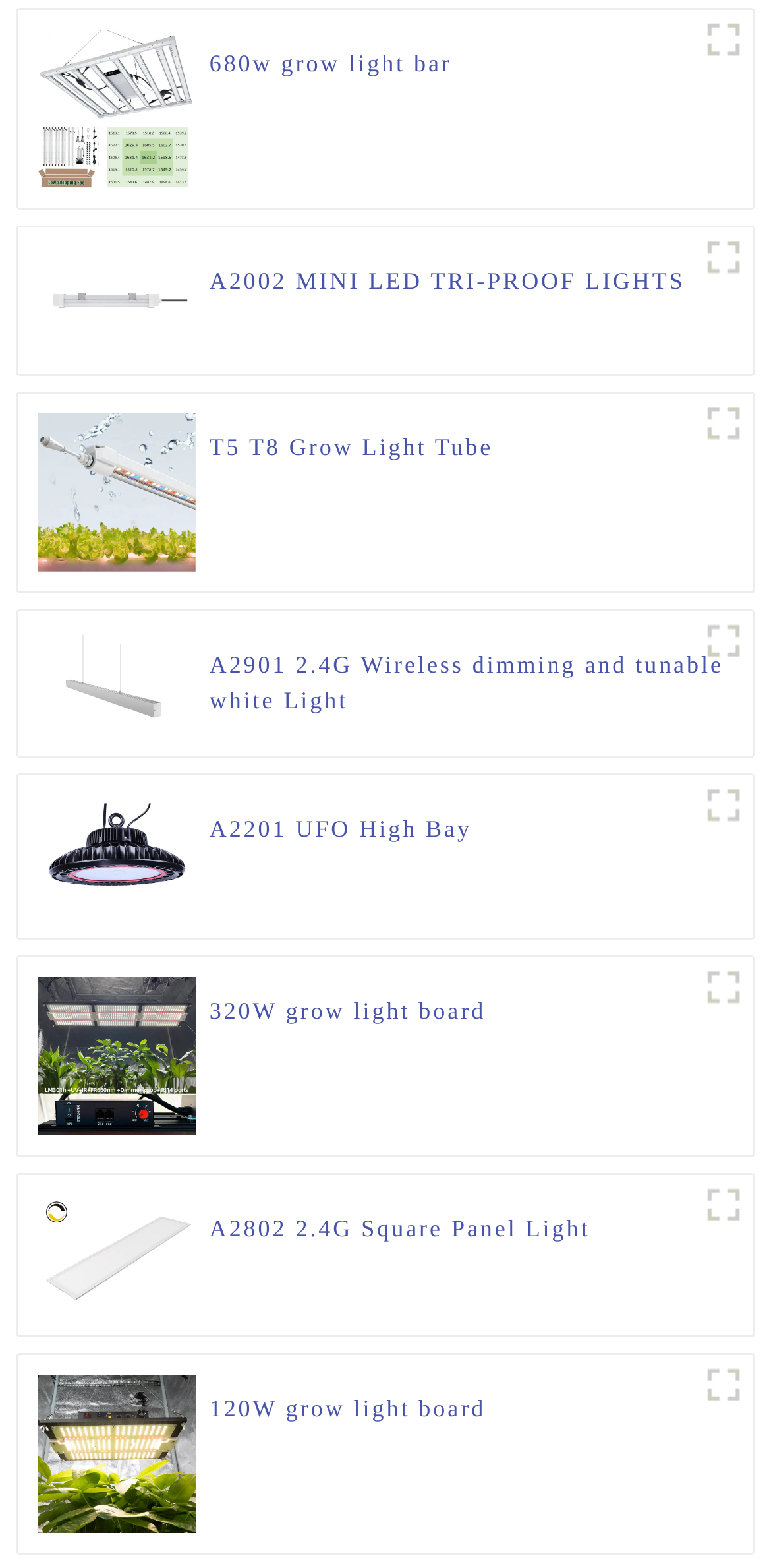How many products are displayed on this webpage?
Could you answer the question in a detailed manner, providing as much information as possible?

I counted the number of figures on the webpage, which are 11. Each figure represents a product, and they are all displayed with images and captions.